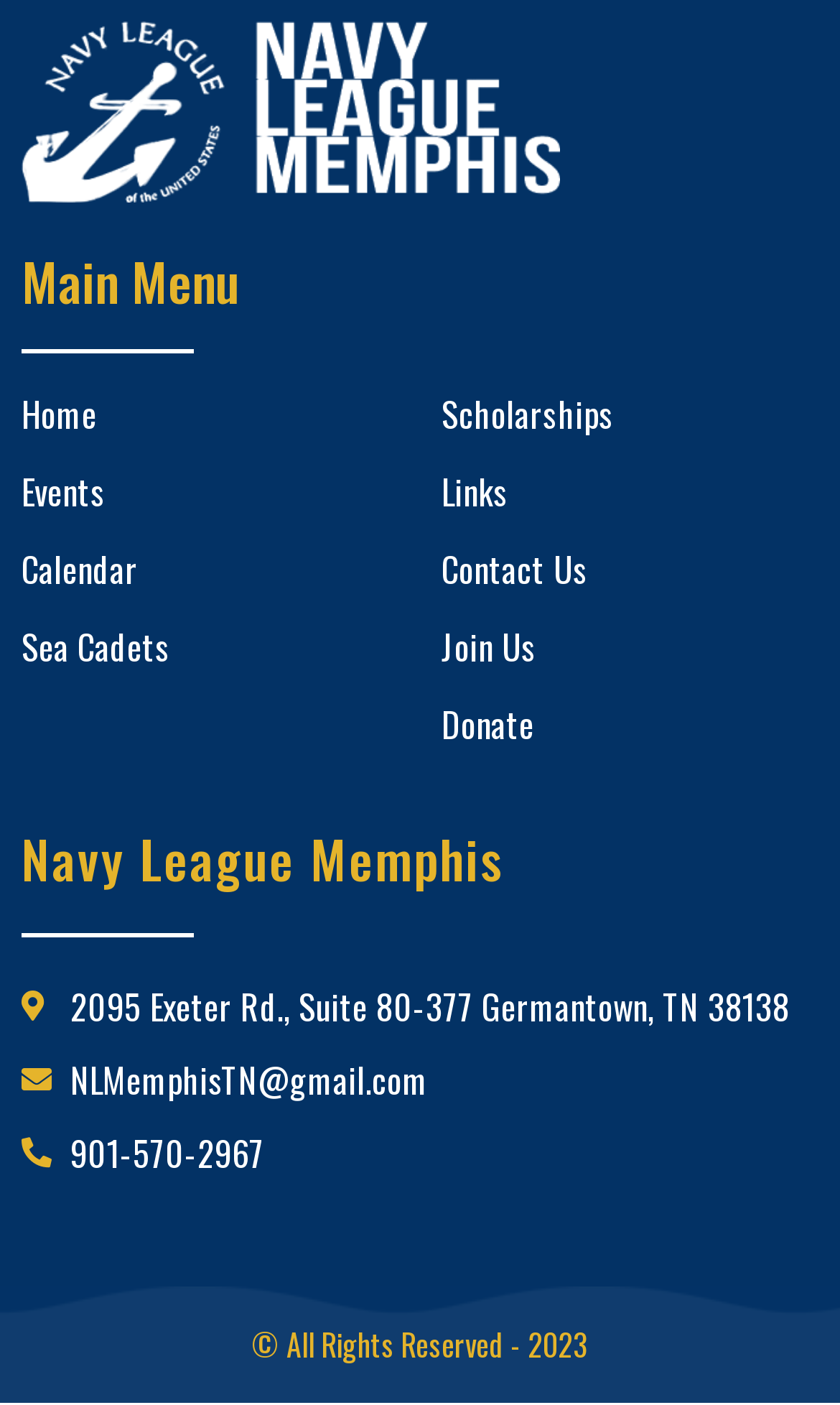Specify the bounding box coordinates of the region I need to click to perform the following instruction: "Contact Us". The coordinates must be four float numbers in the range of 0 to 1, i.e., [left, top, right, bottom].

[0.526, 0.377, 0.949, 0.433]